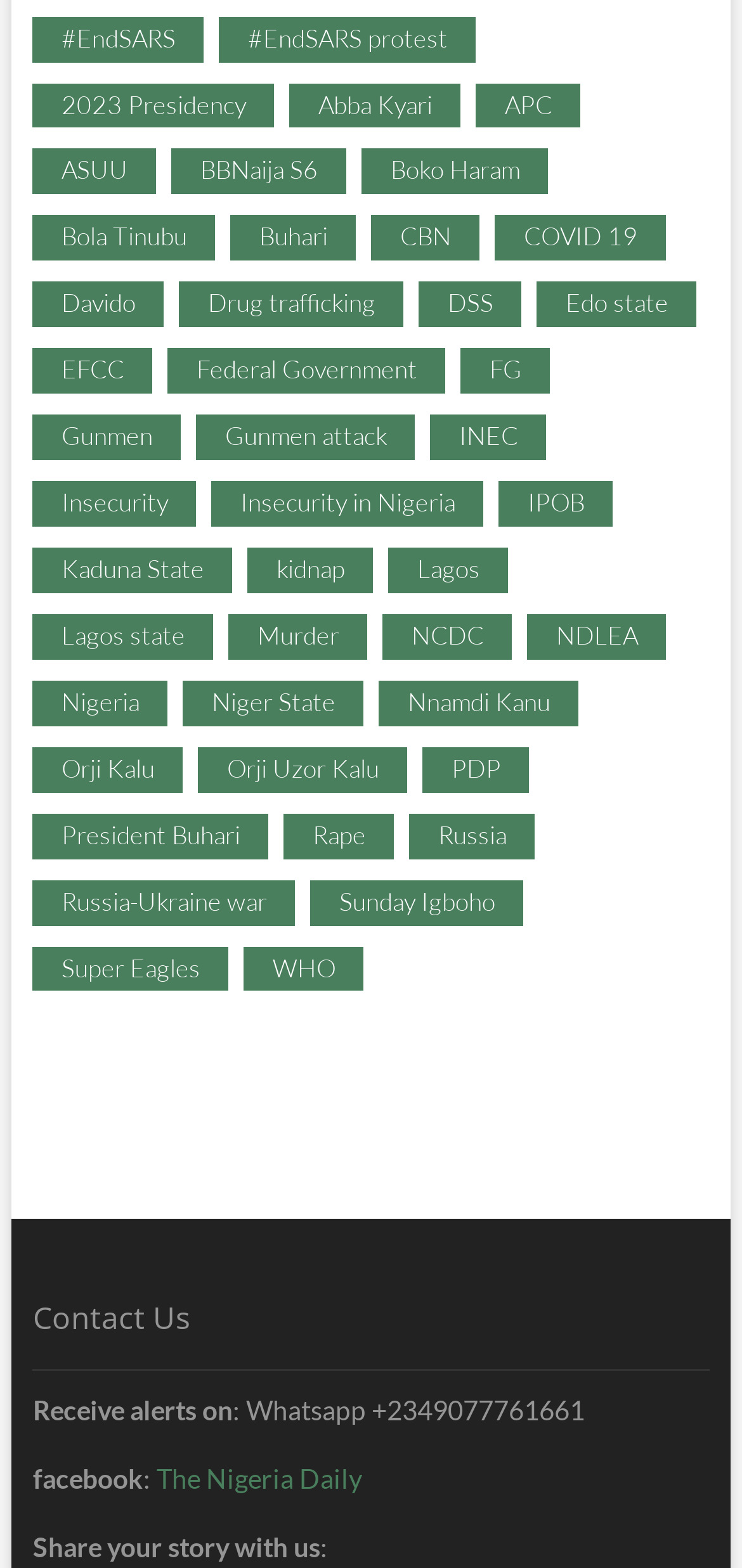Based on the element description, predict the bounding box coordinates (top-left x, top-left y, bottom-right x, bottom-right y) for the UI element in the screenshot: Gunmen attack

[0.265, 0.265, 0.559, 0.294]